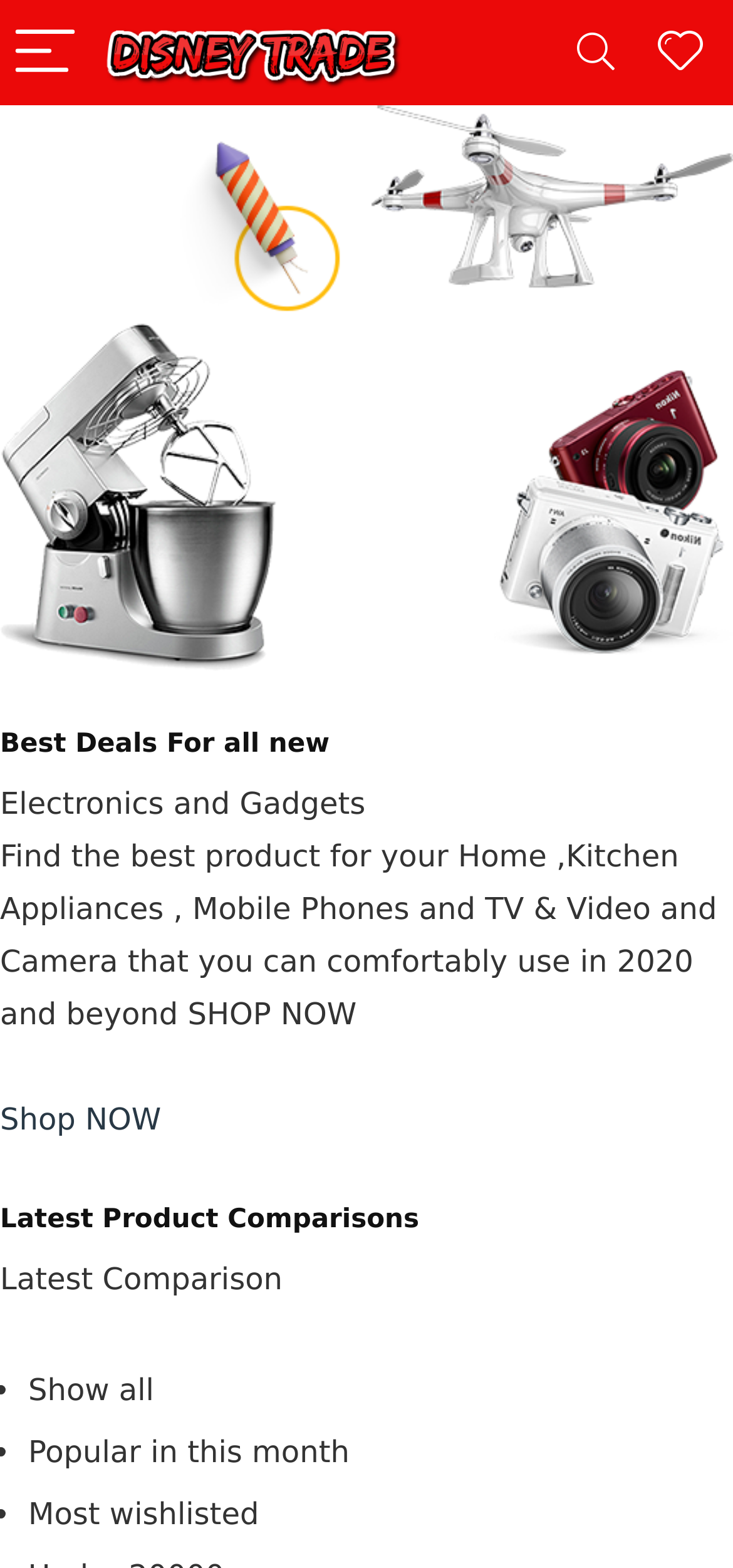Respond with a single word or phrase to the following question:
What is the call-to-action button below the main heading?

Shop NOW